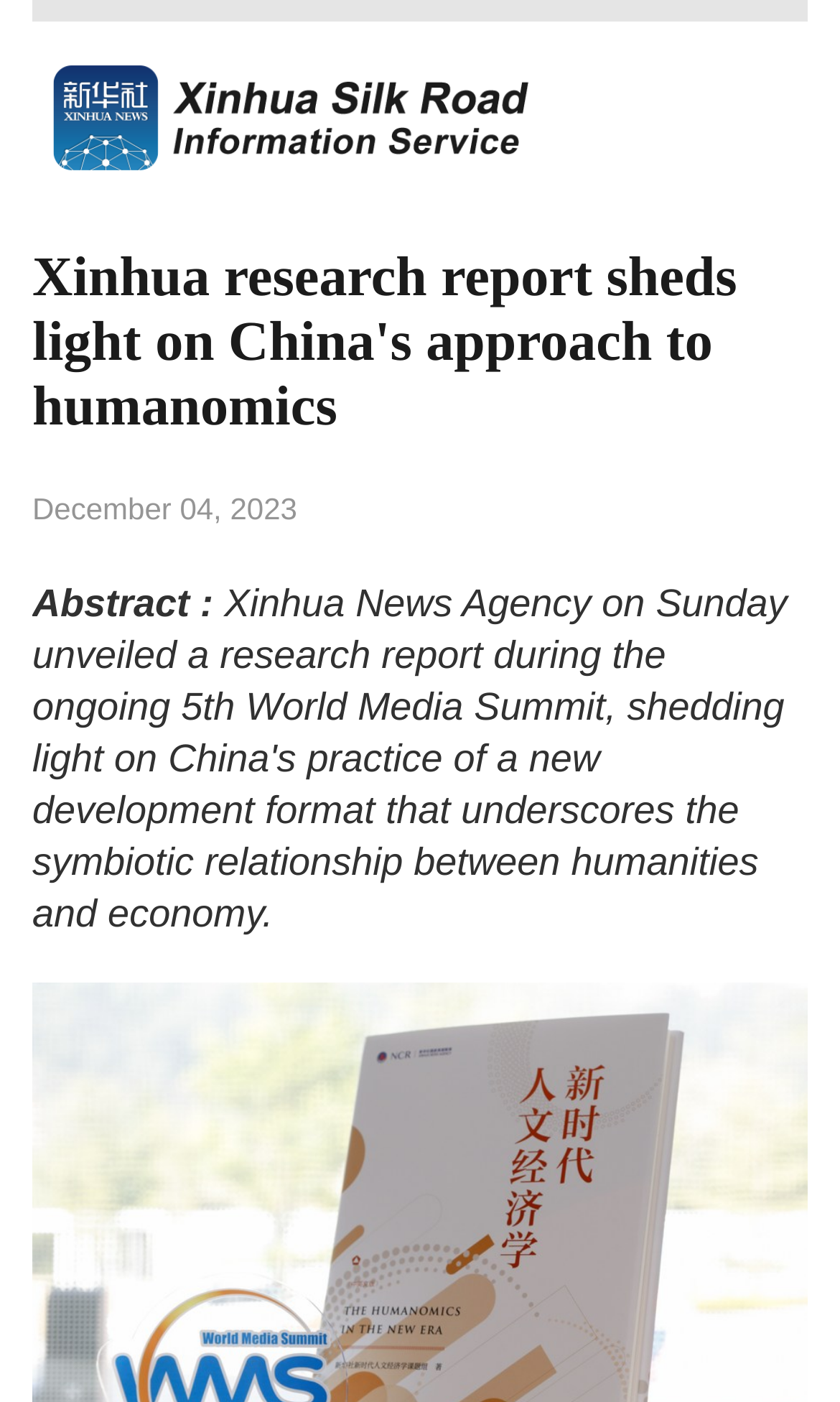Extract the main heading text from the webpage.

Xinhua research report sheds light on China's approach to humanomics